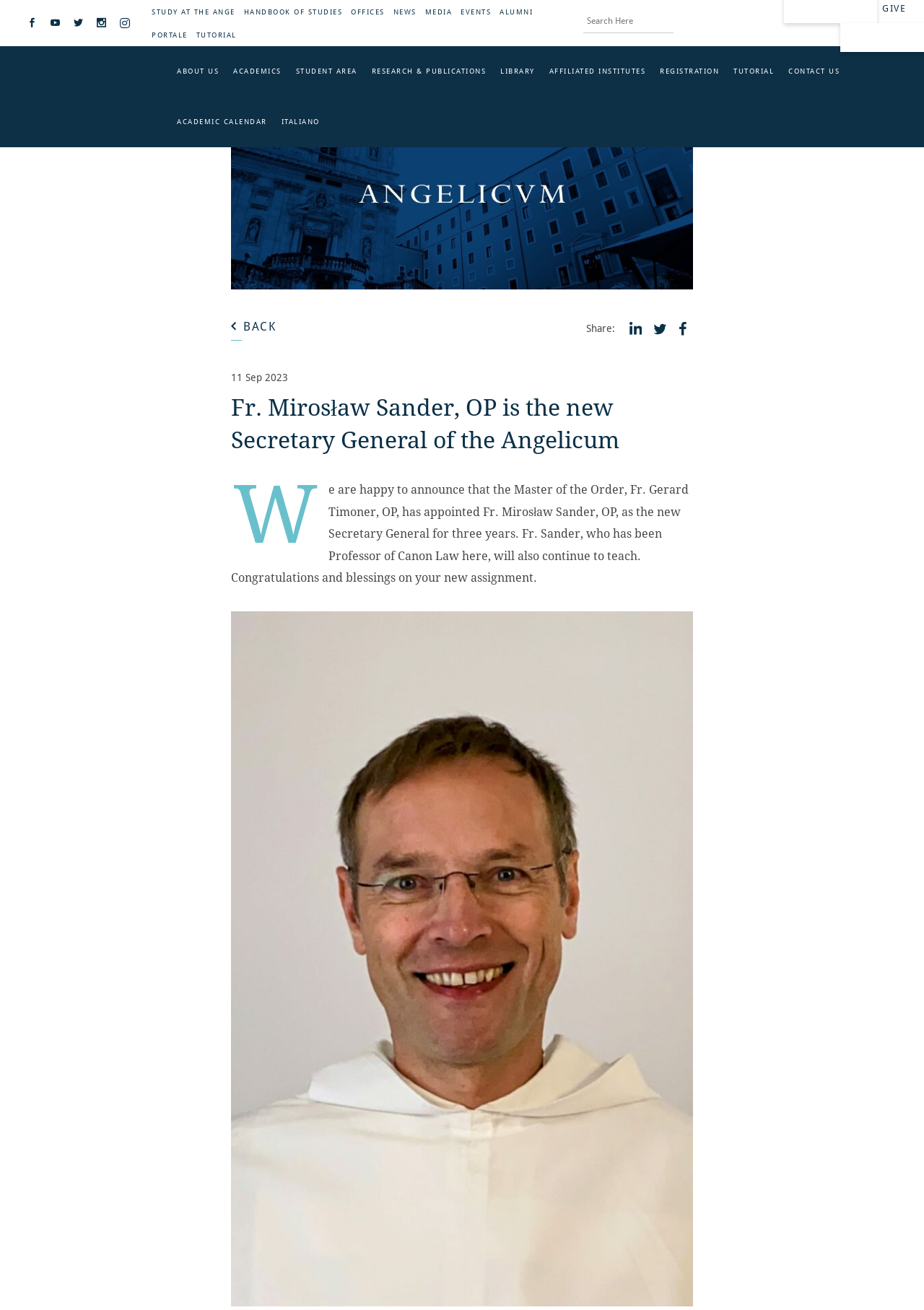Look at the image and answer the question in detail:
What is Fr. Sander's current profession?

The webpage mentions that Fr. Sander, who has been Professor of Canon Law, will also continue to teach.